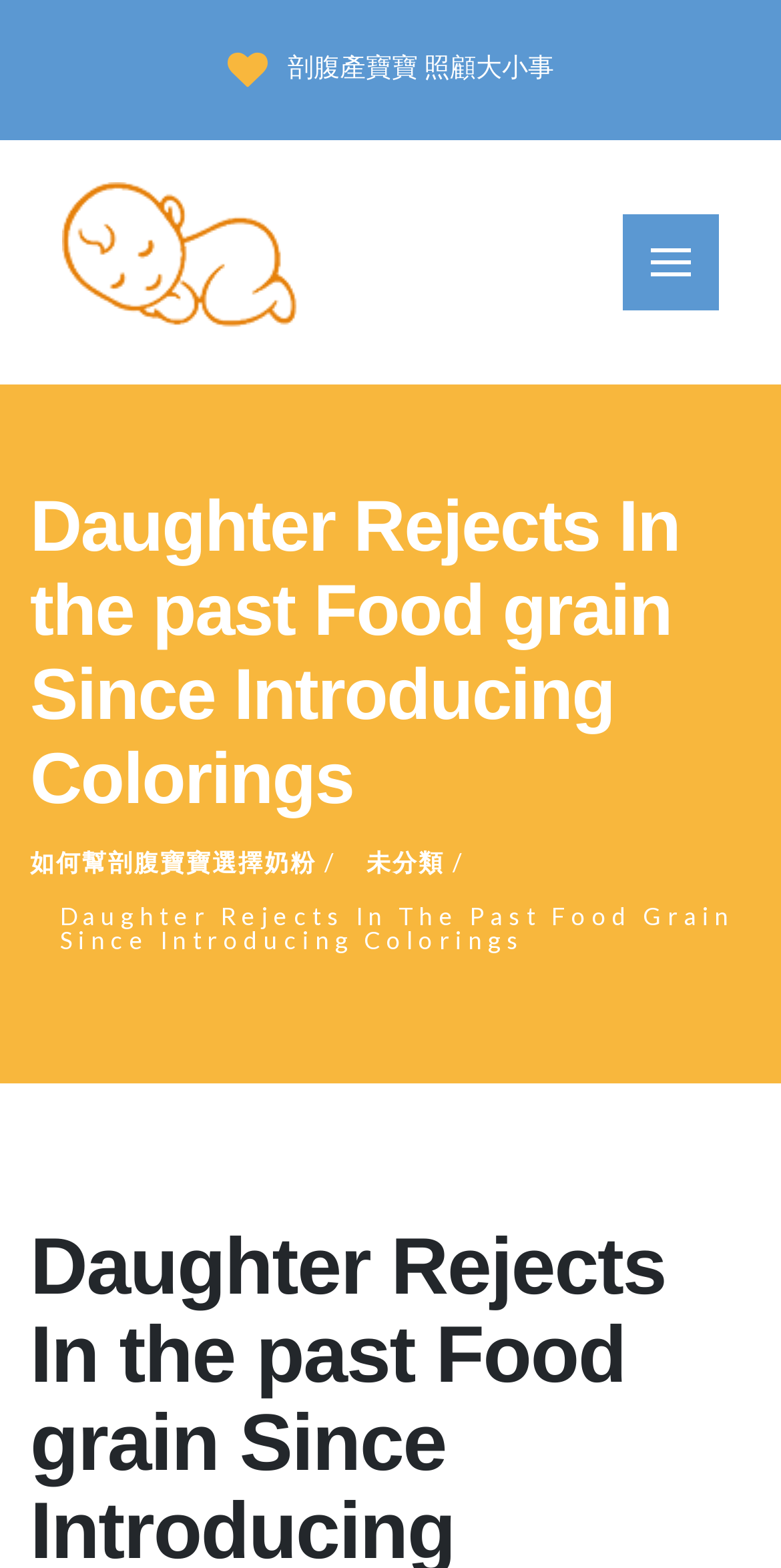Please answer the following query using a single word or phrase: 
What is the image about?

Choosing milk powder